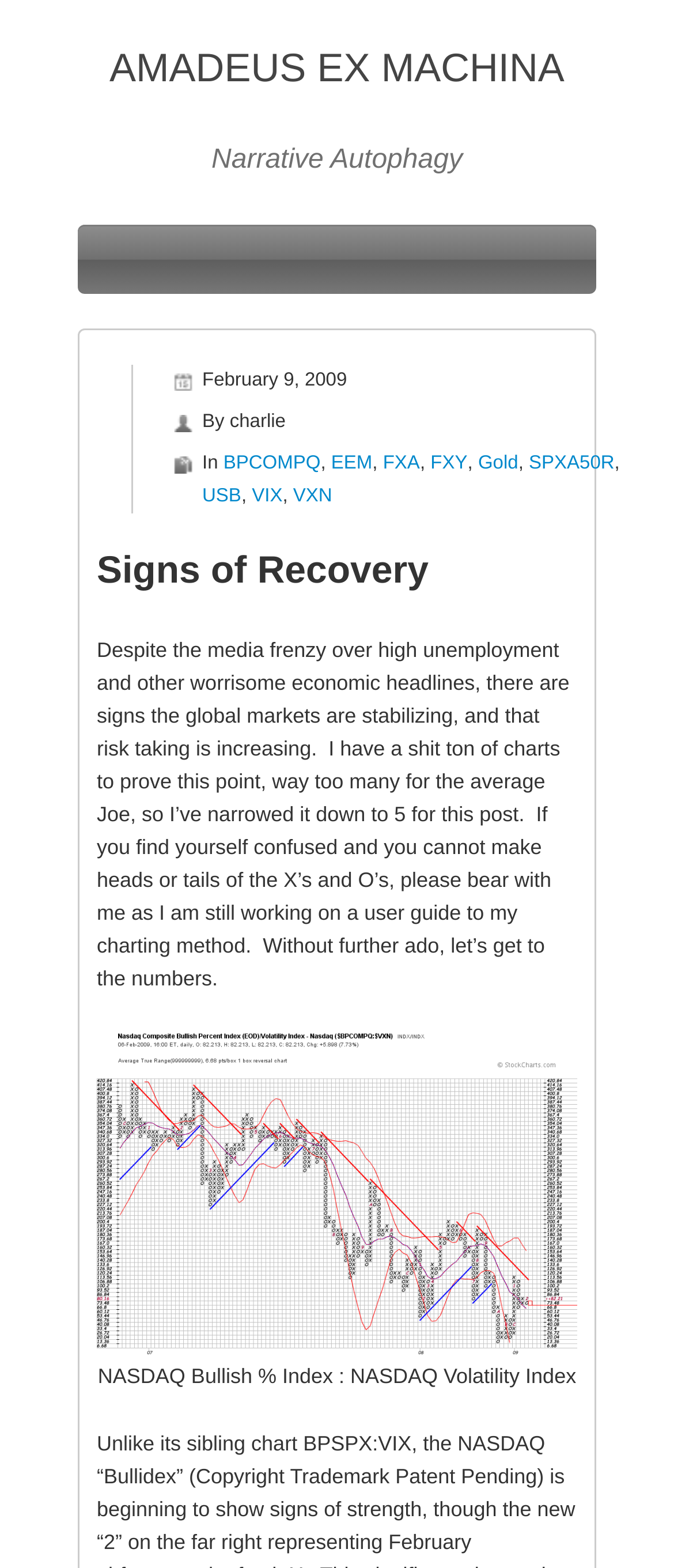Give a one-word or short-phrase answer to the following question: 
How many charts are mentioned in the post?

5